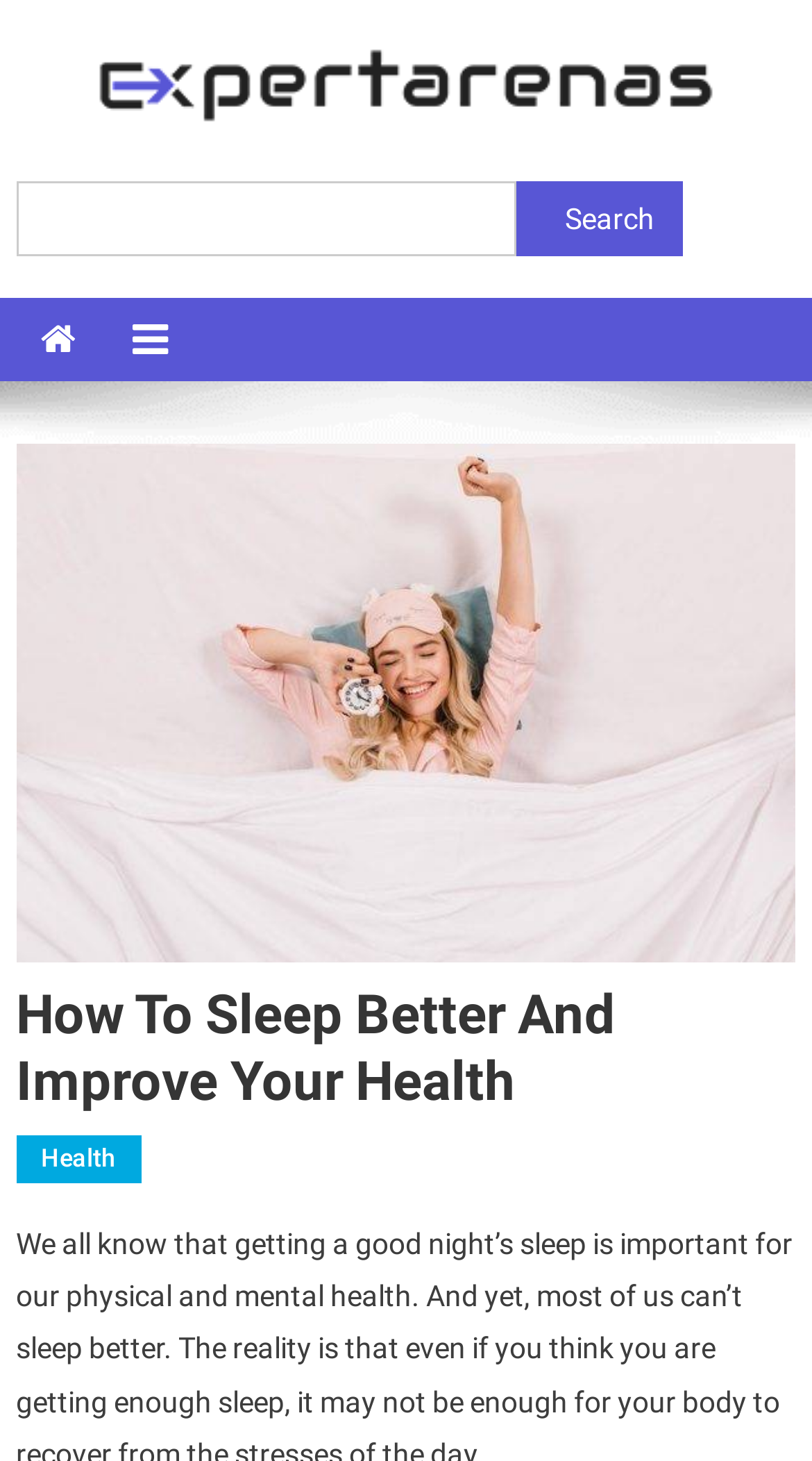Is there a search function?
Based on the screenshot, provide a one-word or short-phrase response.

Yes